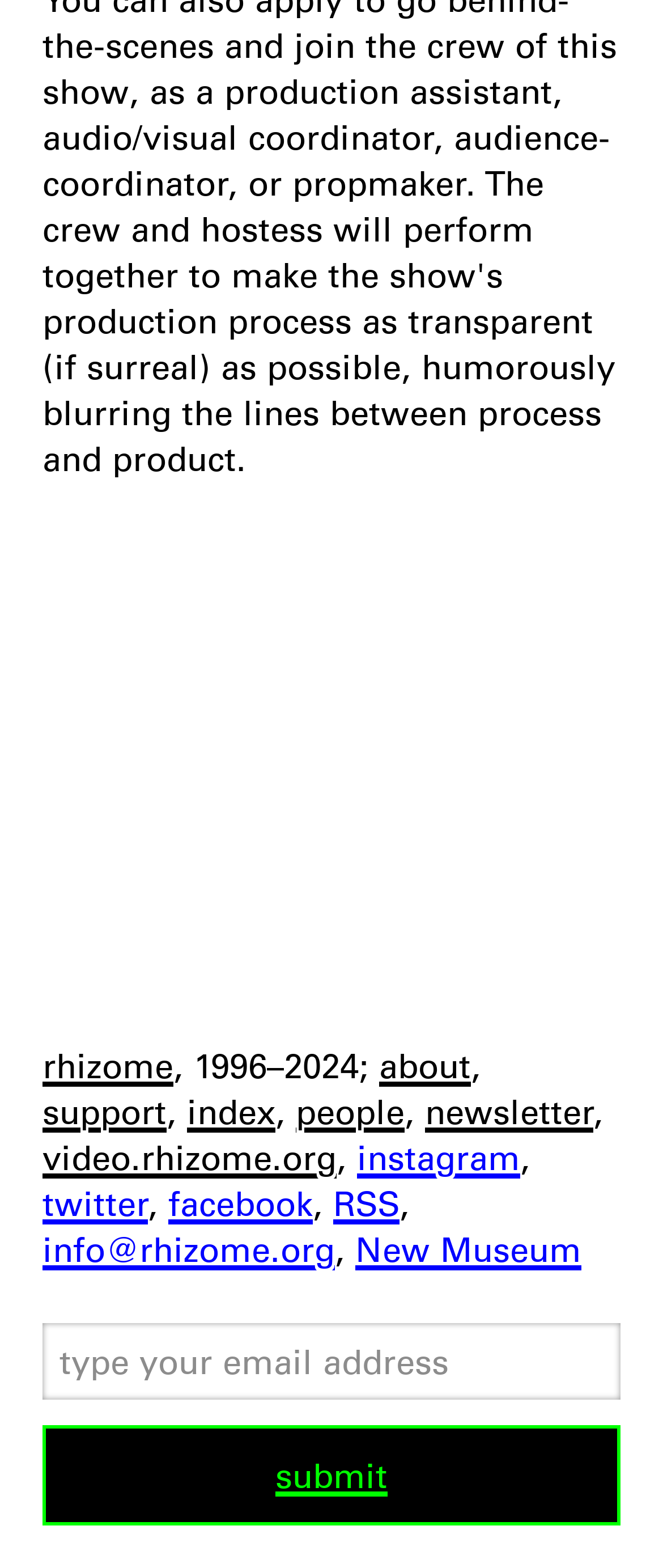How many links are there in the footer?
Based on the image, answer the question with a single word or brief phrase.

10